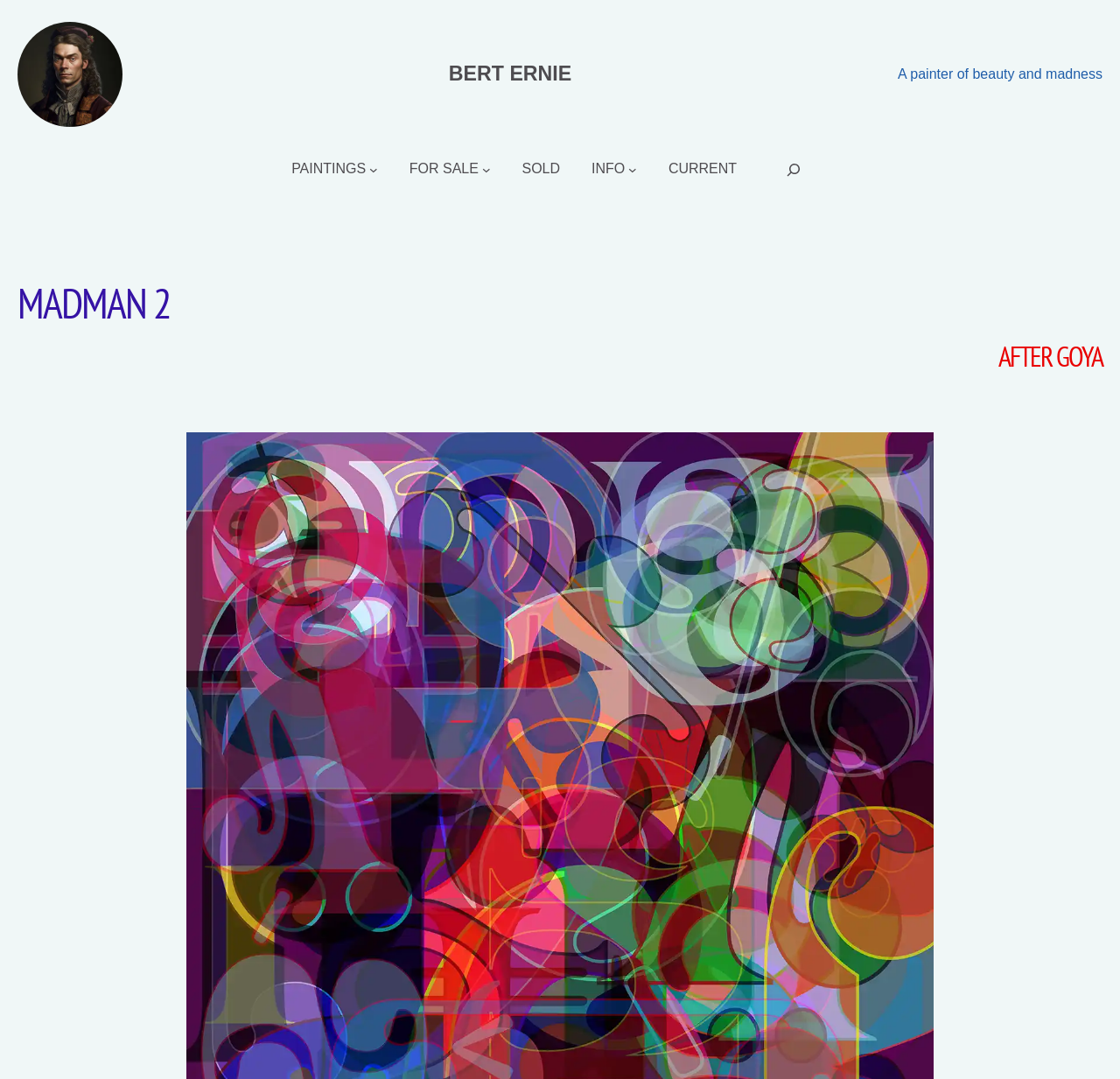Look at the image and write a detailed answer to the question: 
What are the main categories of the website?

The main categories of the website are listed in a navigation menu located at the top of the webpage, which includes links to 'Paintings', 'For Sale', 'Sold', 'Info', and 'Current'.